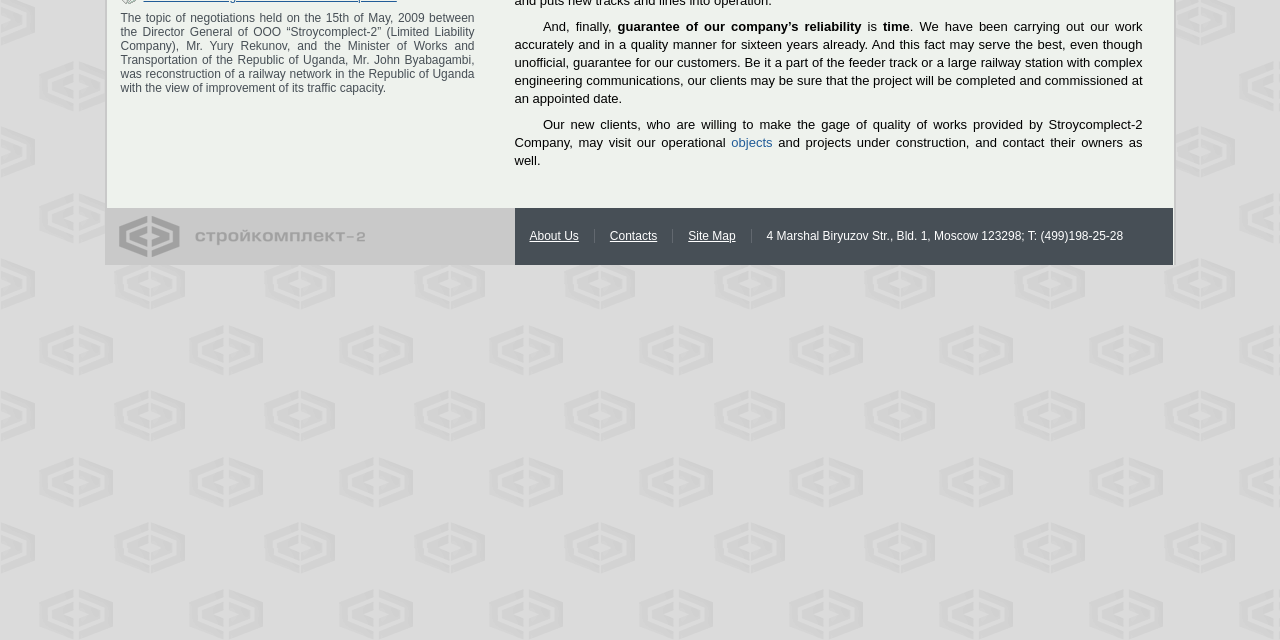Determine the bounding box coordinates of the UI element described by: "About Us".

[0.414, 0.358, 0.452, 0.38]